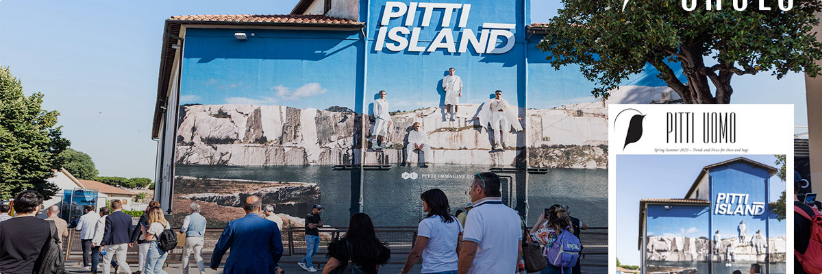Respond with a single word or short phrase to the following question: 
What is the theme of the summer 2023 fashion trends?

Color, technical performance, and classic styles